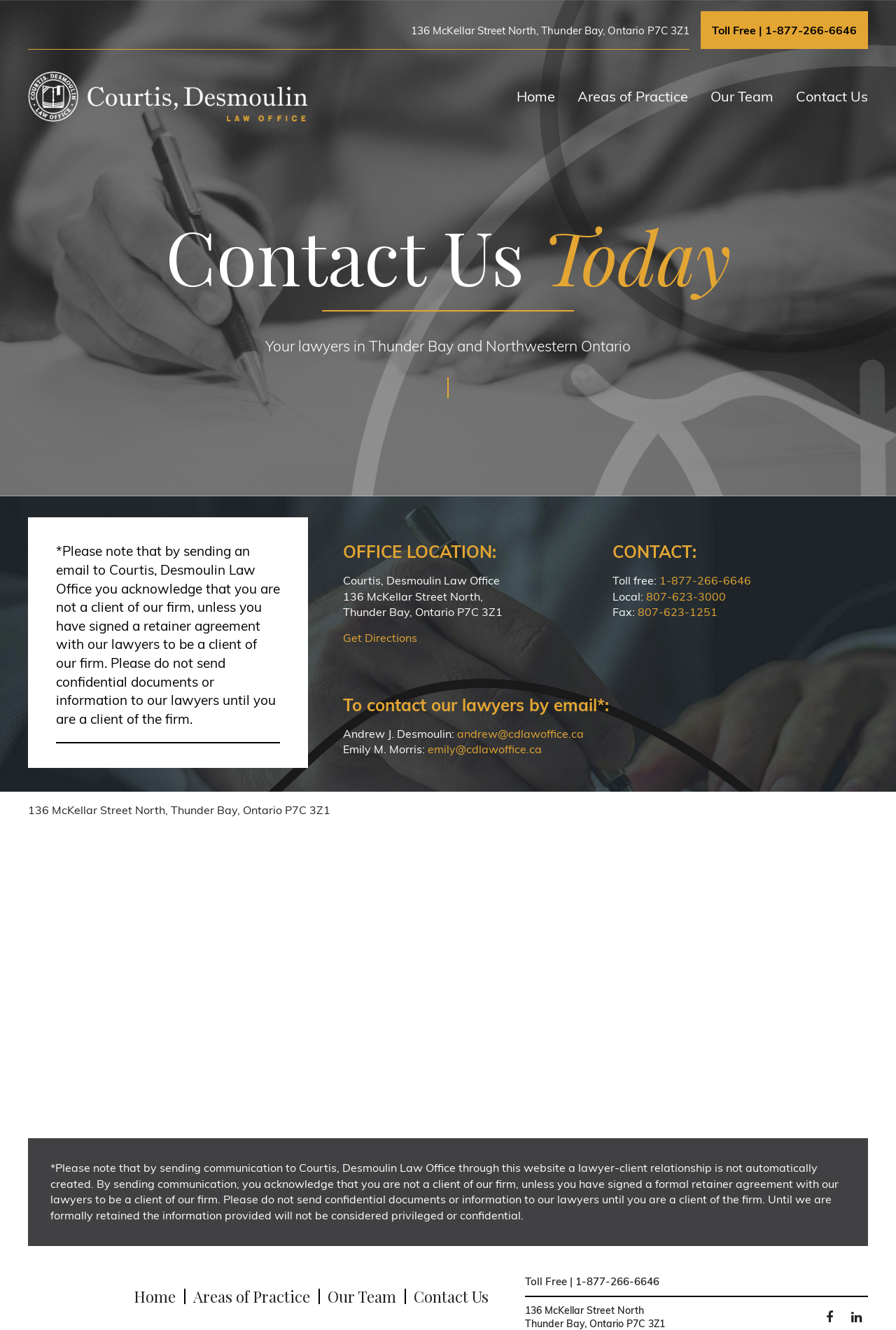Can you identify the bounding box coordinates of the clickable region needed to carry out this instruction: 'Click the 'Home' navigation link'? The coordinates should be four float numbers within the range of 0 to 1, stated as [left, top, right, bottom].

[0.577, 0.066, 0.62, 0.079]